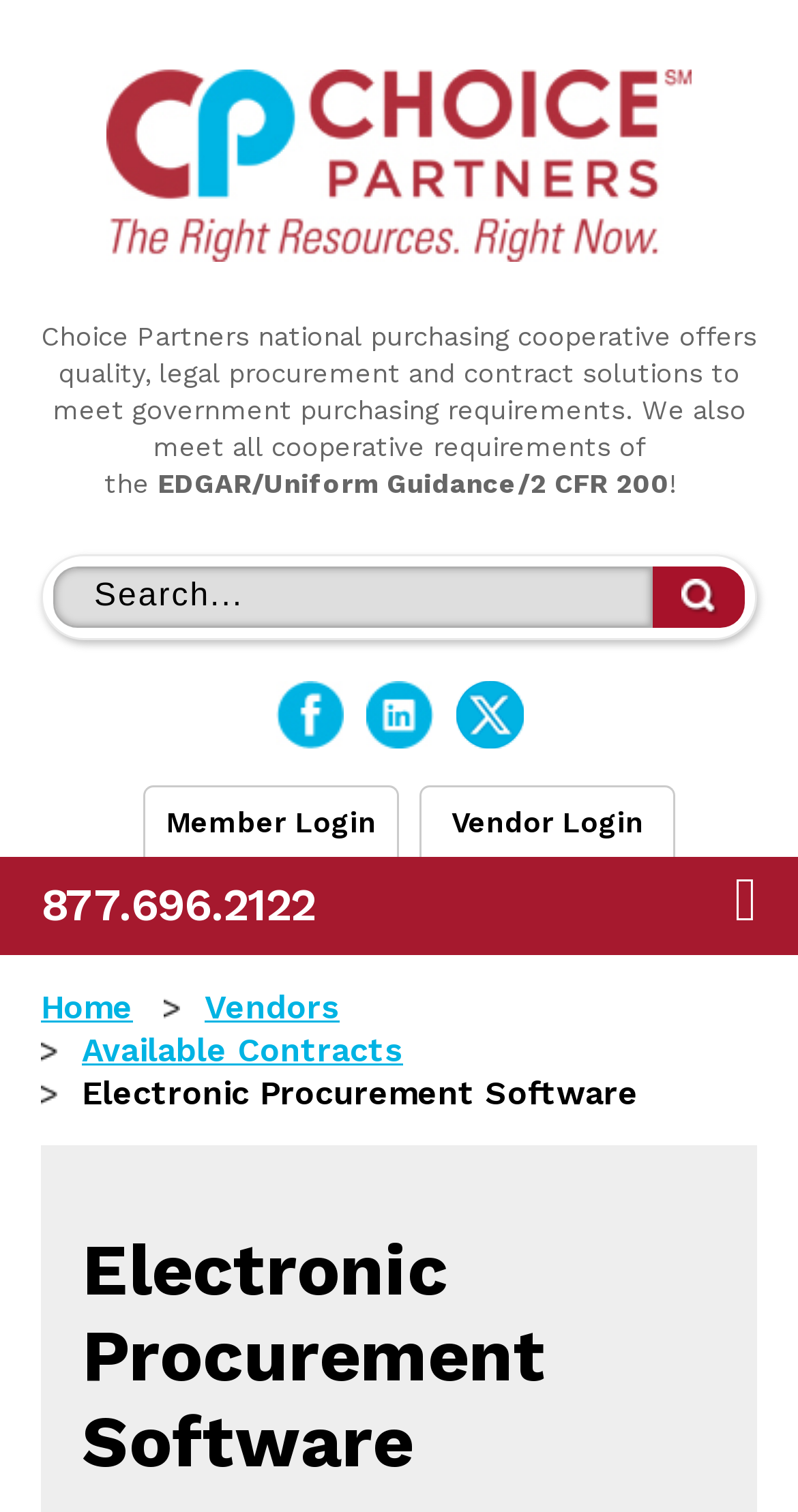What is the name of the national purchasing cooperative?
Please provide a comprehensive answer based on the visual information in the image.

The name of the national purchasing cooperative can be found in the static text element at the top of the webpage, which reads 'Choice Partners national purchasing cooperative offers quality, legal procurement and contract solutions to meet government purchasing requirements.'